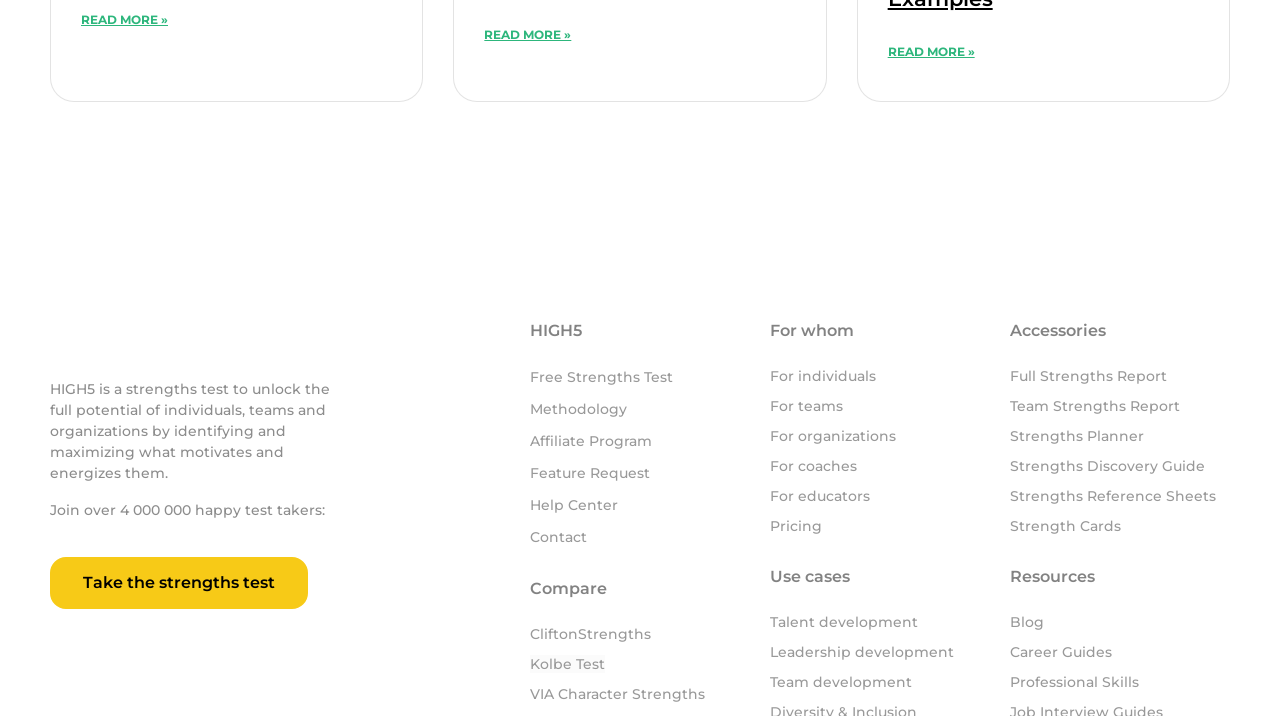How many happy test takers are there?
Using the image, provide a concise answer in one word or a short phrase.

4 000 000